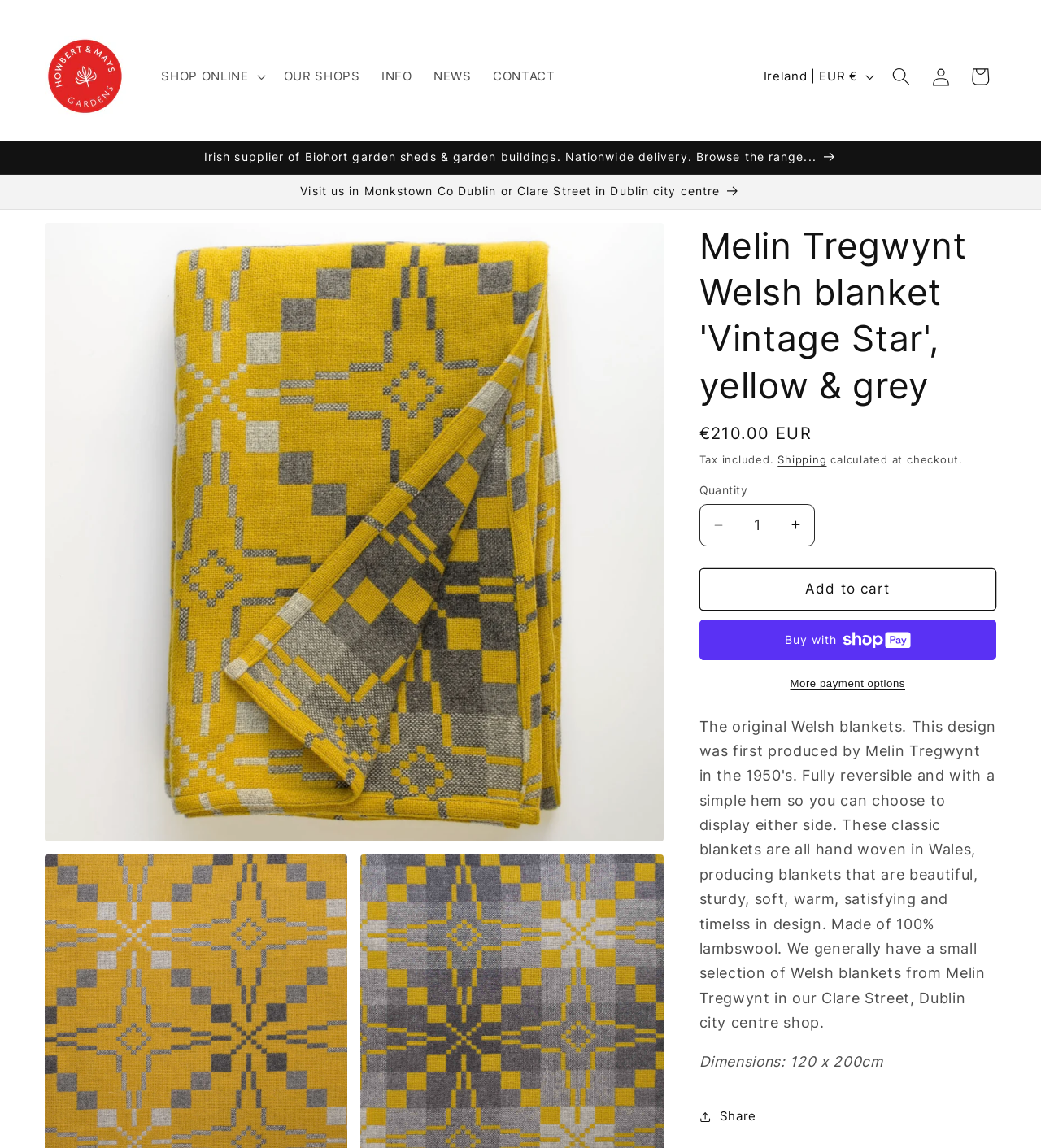Identify the bounding box of the UI element that matches this description: "SHOP ONLINE".

[0.145, 0.05, 0.262, 0.083]